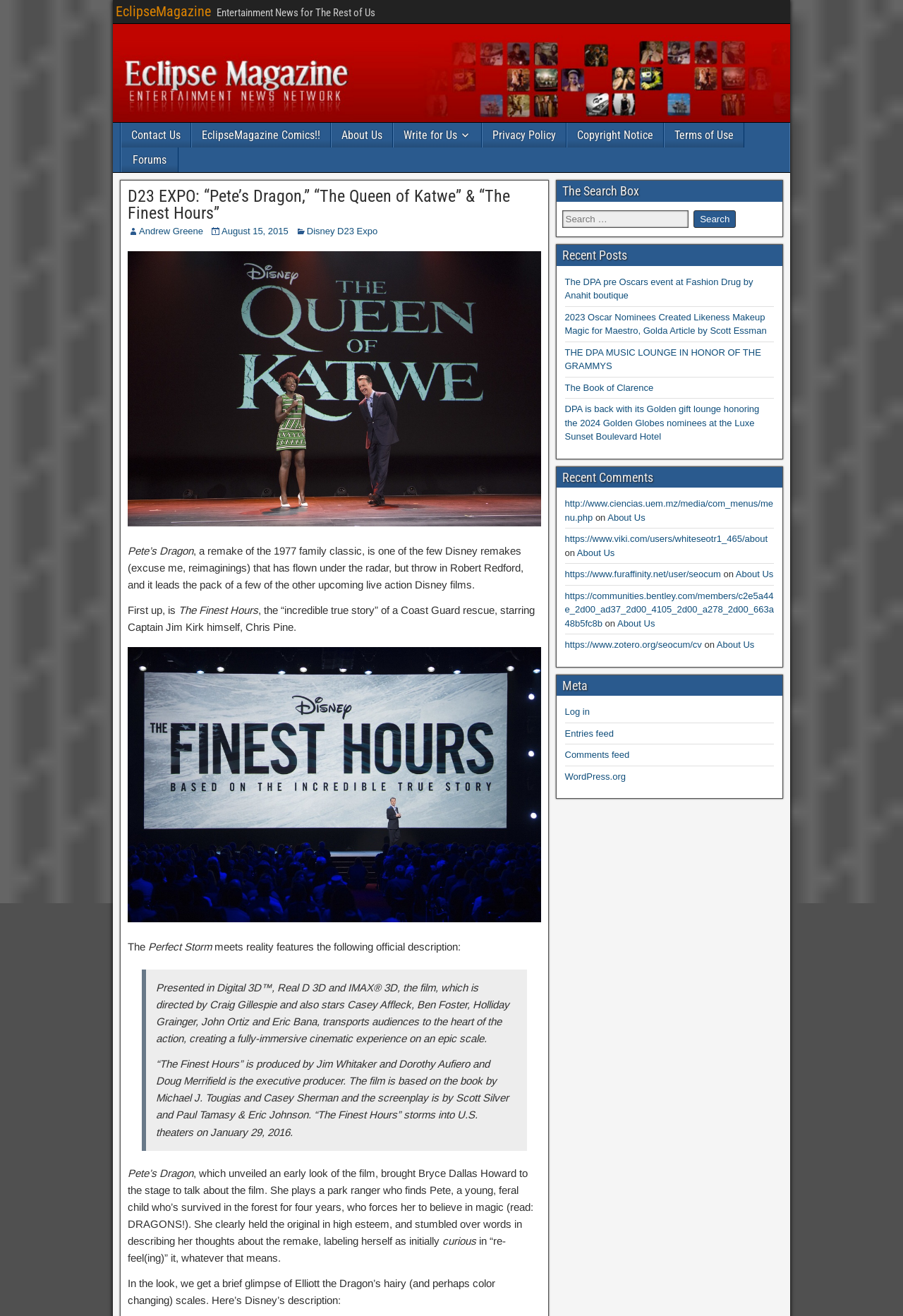Calculate the bounding box coordinates of the UI element given the description: "https://www.viki.com/users/whiteseotr1_465/about".

[0.625, 0.405, 0.85, 0.413]